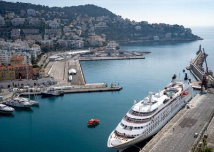Give an in-depth description of what is happening in the image.

The image showcases a picturesque port scene featuring a large cruise ship docked at the harbor, with inviting turquoise waters reflecting the sky. Along the shoreline, colorful buildings create a charming backdrop, indicating a lively coastal town. The hills in the distance add depth to the landscape, enhancing the serene atmosphere. This scene is part of a promotion for a Windstar cruise that explores Mediterranean ports that larger ships often can't access, highlighting unique travel experiences and stunning destinations. It captures the allure of cruising and the beauty of discovered ports, inviting adventure seekers to embark on this extraordinary journey.